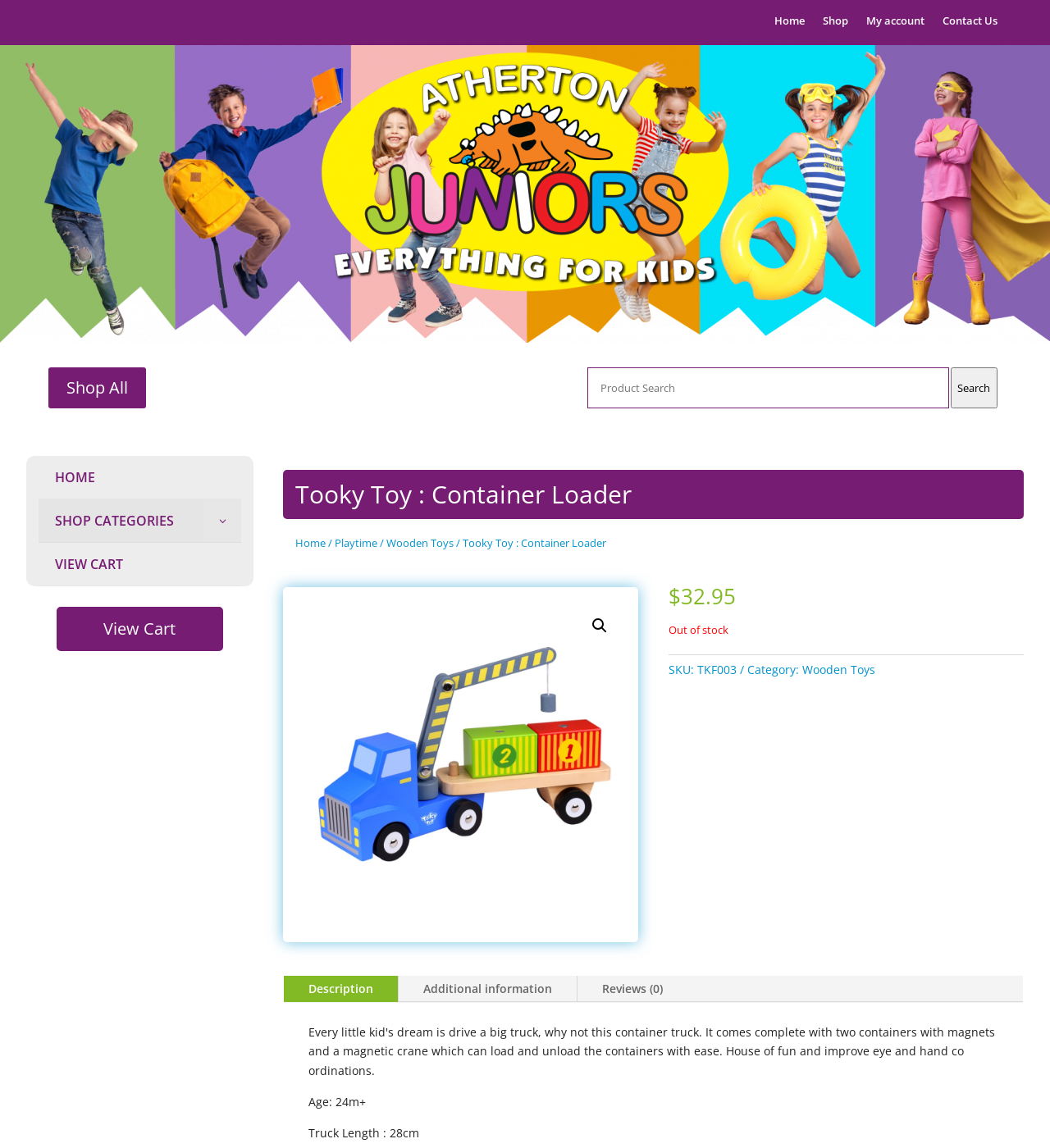Highlight the bounding box of the UI element that corresponds to this description: "View Cart".

[0.054, 0.528, 0.212, 0.567]